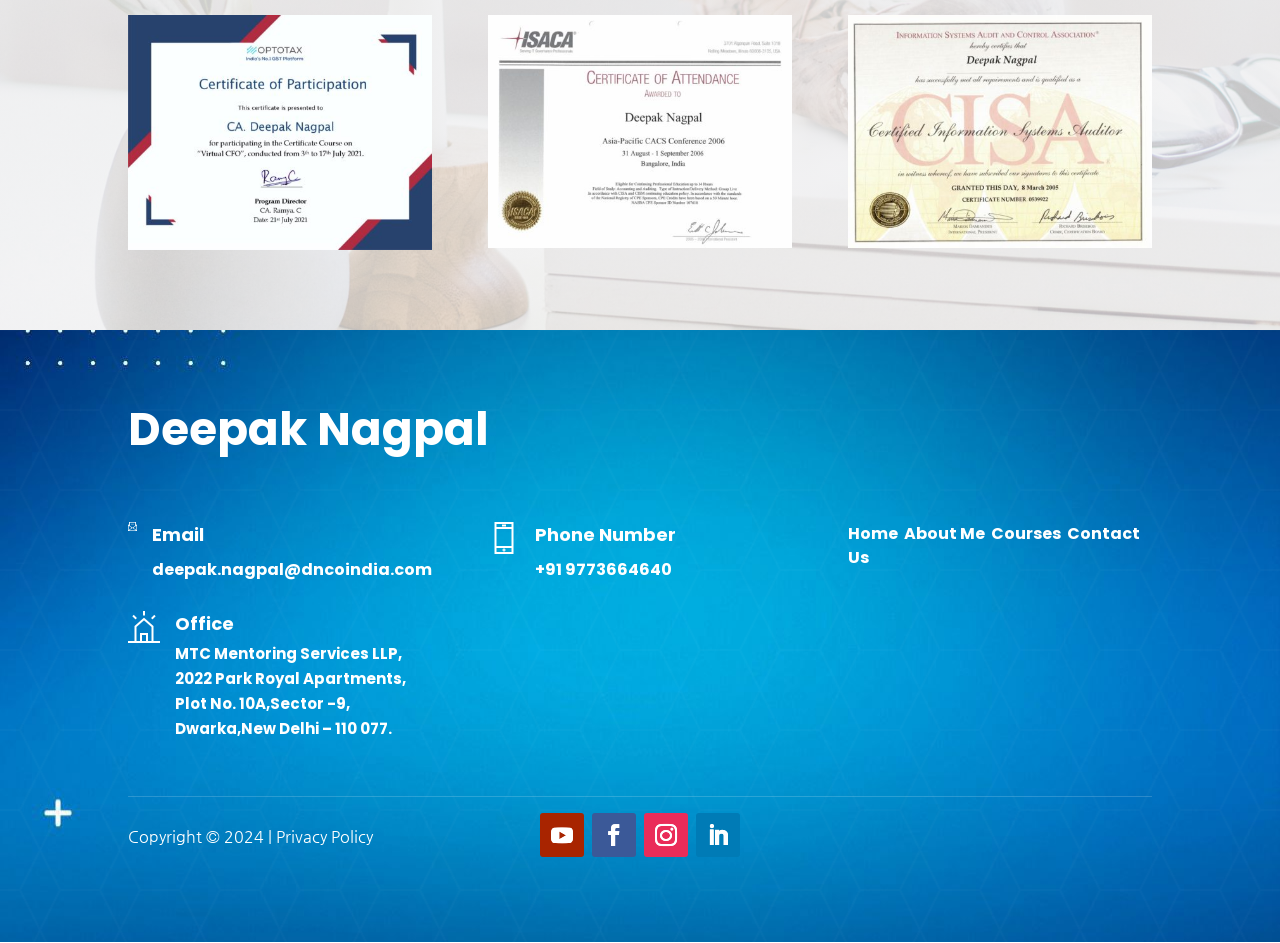Pinpoint the bounding box coordinates of the clickable element to carry out the following instruction: "Call the phone number."

[0.418, 0.592, 0.525, 0.616]